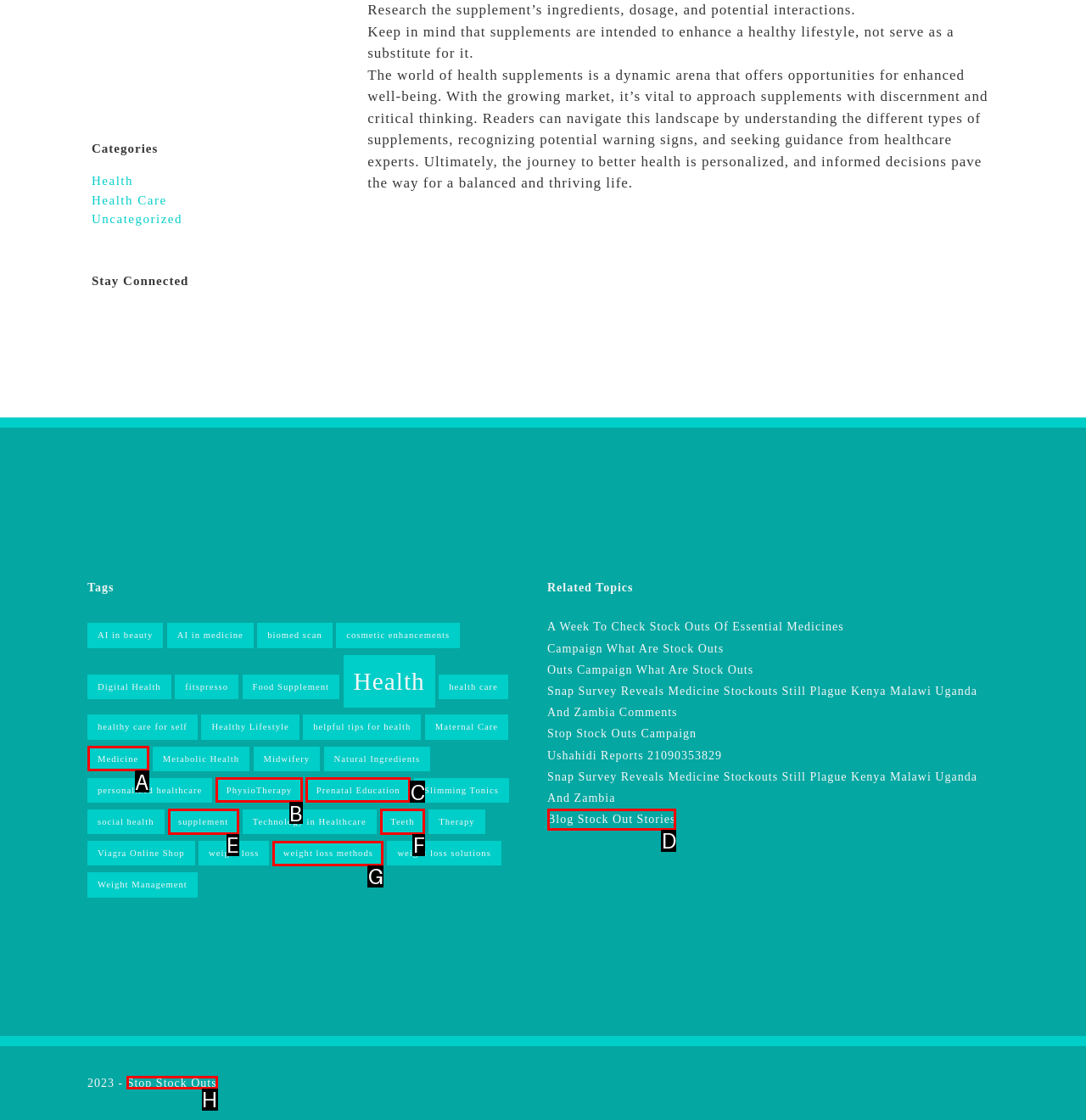Identify the appropriate lettered option to execute the following task: Follow the 'Stop Stock Outs' link
Respond with the letter of the selected choice.

H